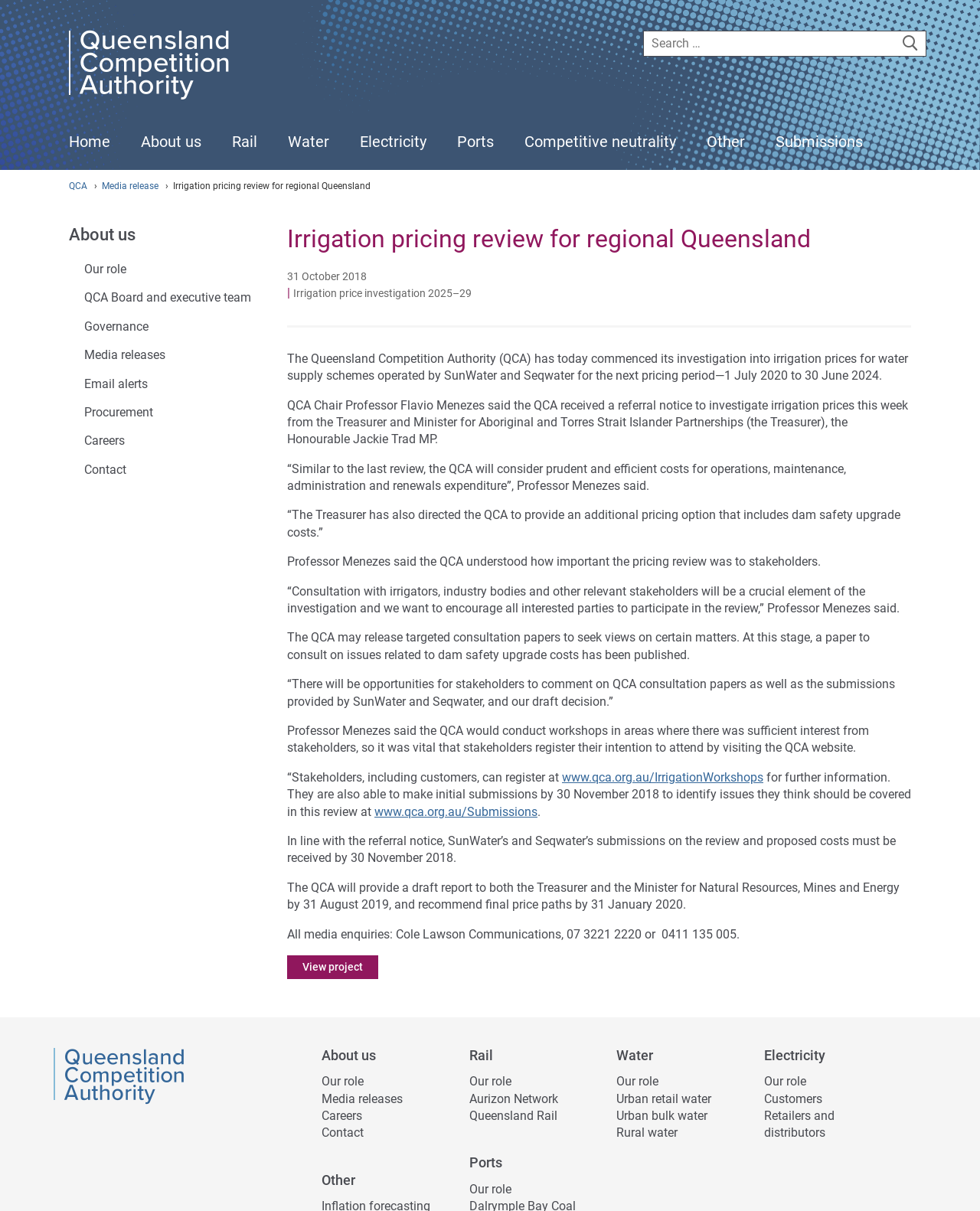How many main menu items are there?
Refer to the image and provide a thorough answer to the question.

There are three main menu items on the webpage, which are 'Home', 'About us', and 'Rail', 'Water'.